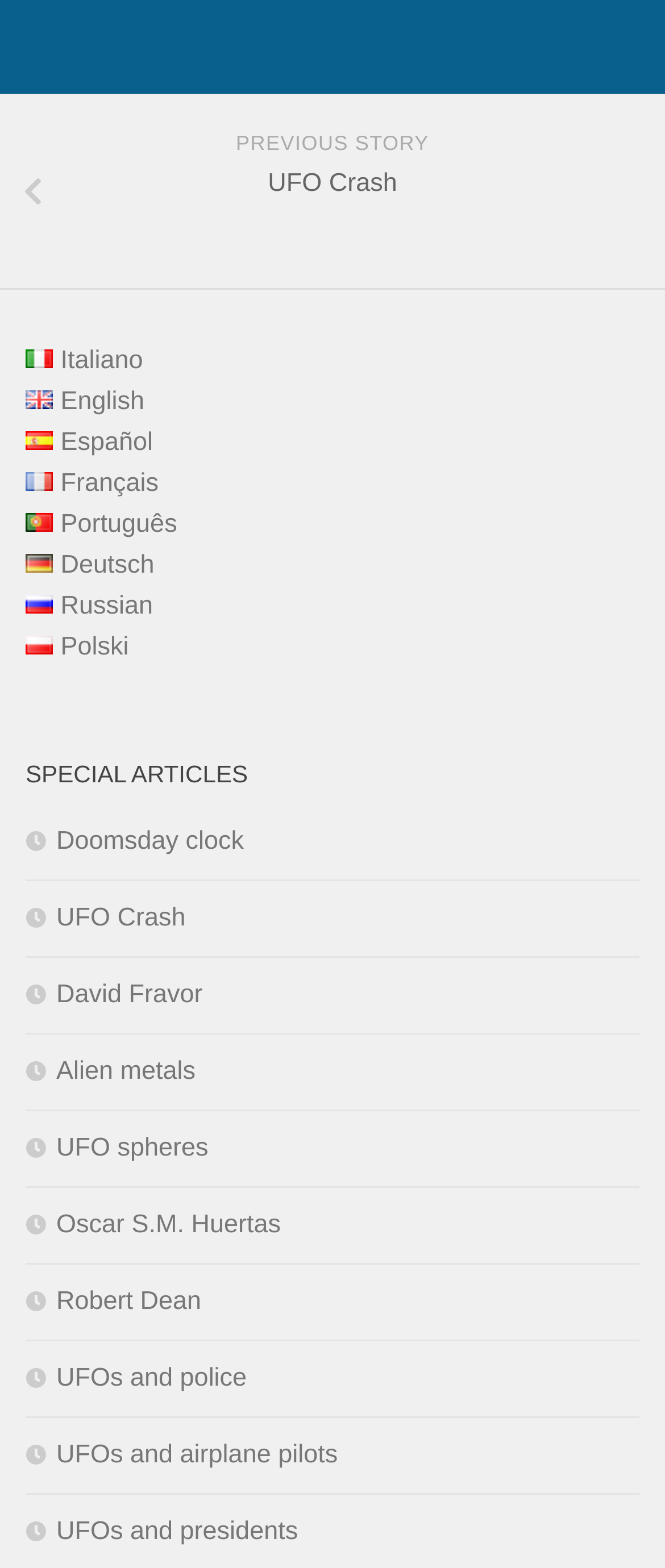Determine the bounding box coordinates for the clickable element required to fulfill the instruction: "Choose English language". Provide the coordinates as four float numbers between 0 and 1, i.e., [left, top, right, bottom].

[0.038, 0.247, 0.217, 0.266]